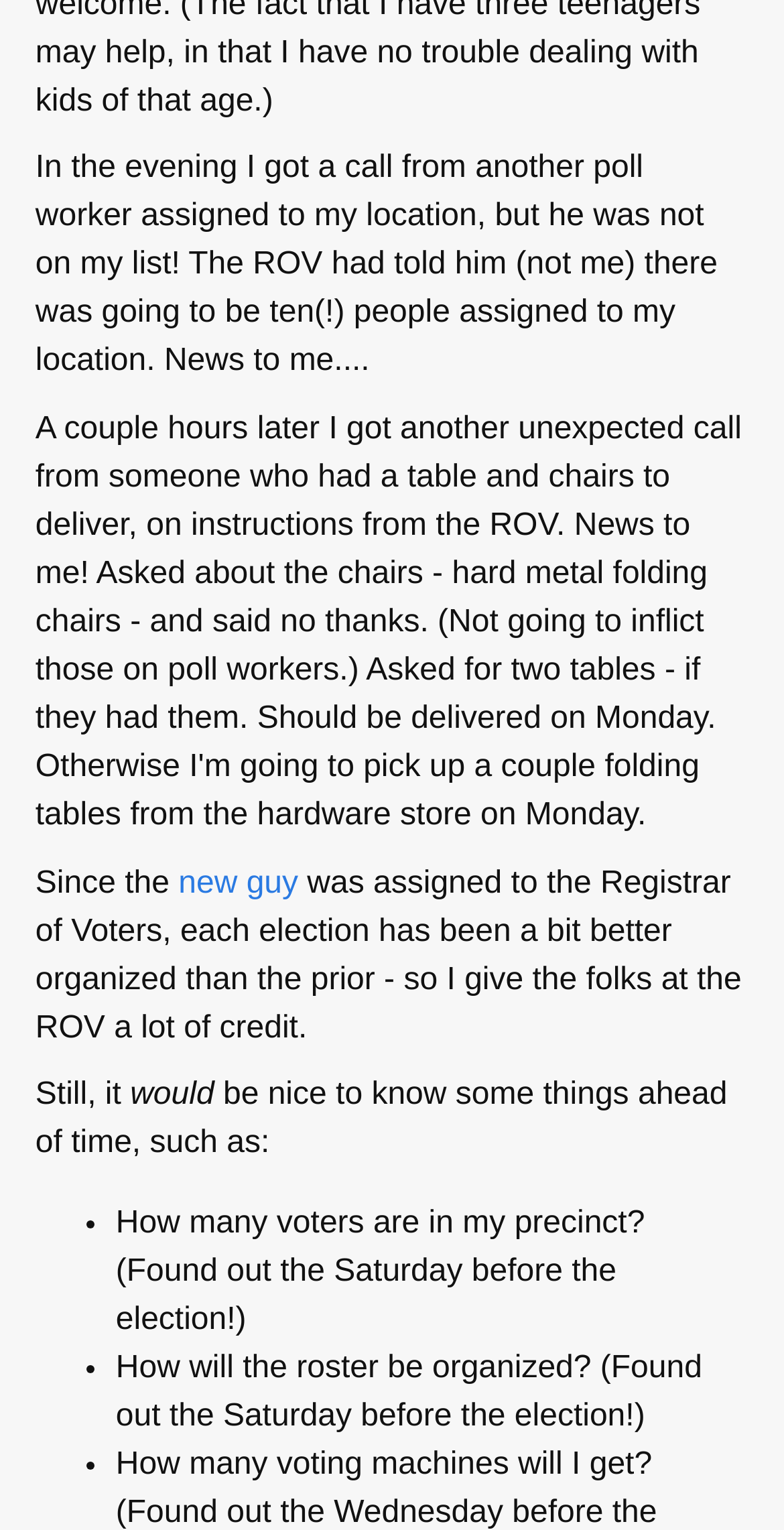What is one thing the author would like to know ahead of time?
By examining the image, provide a one-word or phrase answer.

How many voters are in their precinct